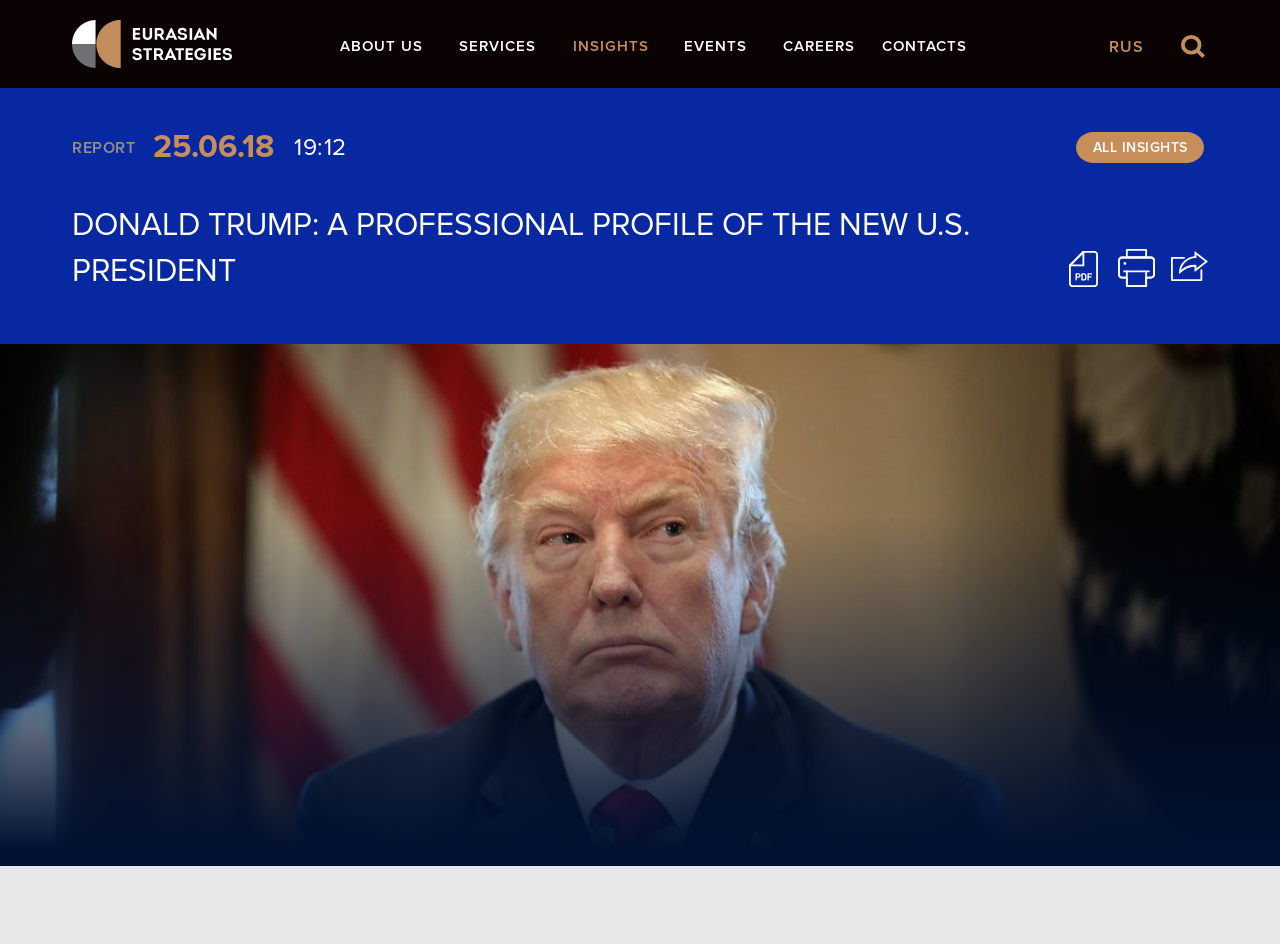How many links are there under the ABOUT US section?
Analyze the image and deliver a detailed answer to the question.

The ABOUT US section has four links: Who we are, History, Our people, and Leadership. These links are located below the ABOUT US link and have distinct bounding box coordinates.